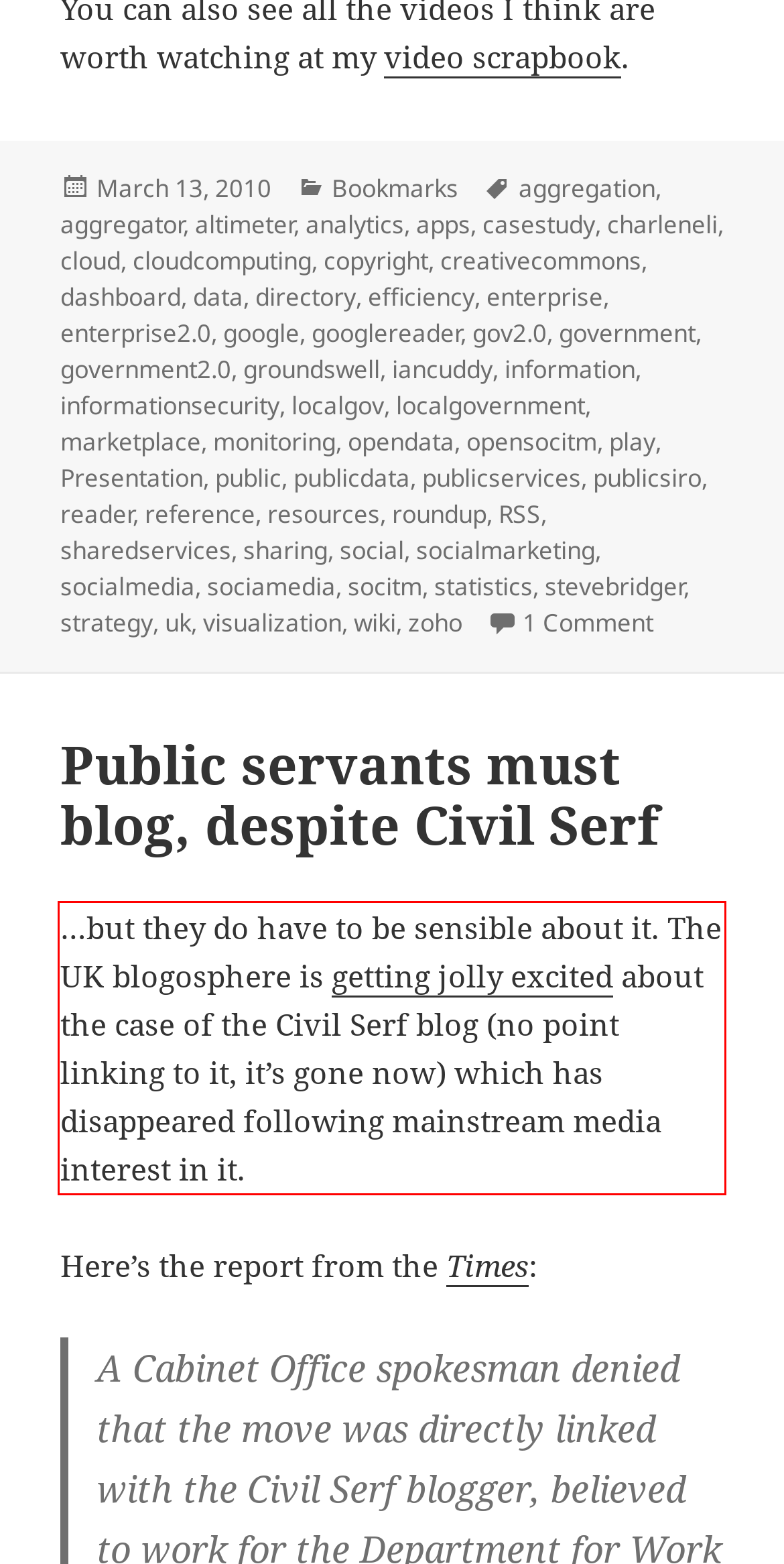Examine the webpage screenshot, find the red bounding box, and extract the text content within this marked area.

…but they do have to be sensible about it. The UK blogosphere is getting jolly excited about the case of the Civil Serf blog (no point linking to it, it’s gone now) which has disappeared following mainstream media interest in it.